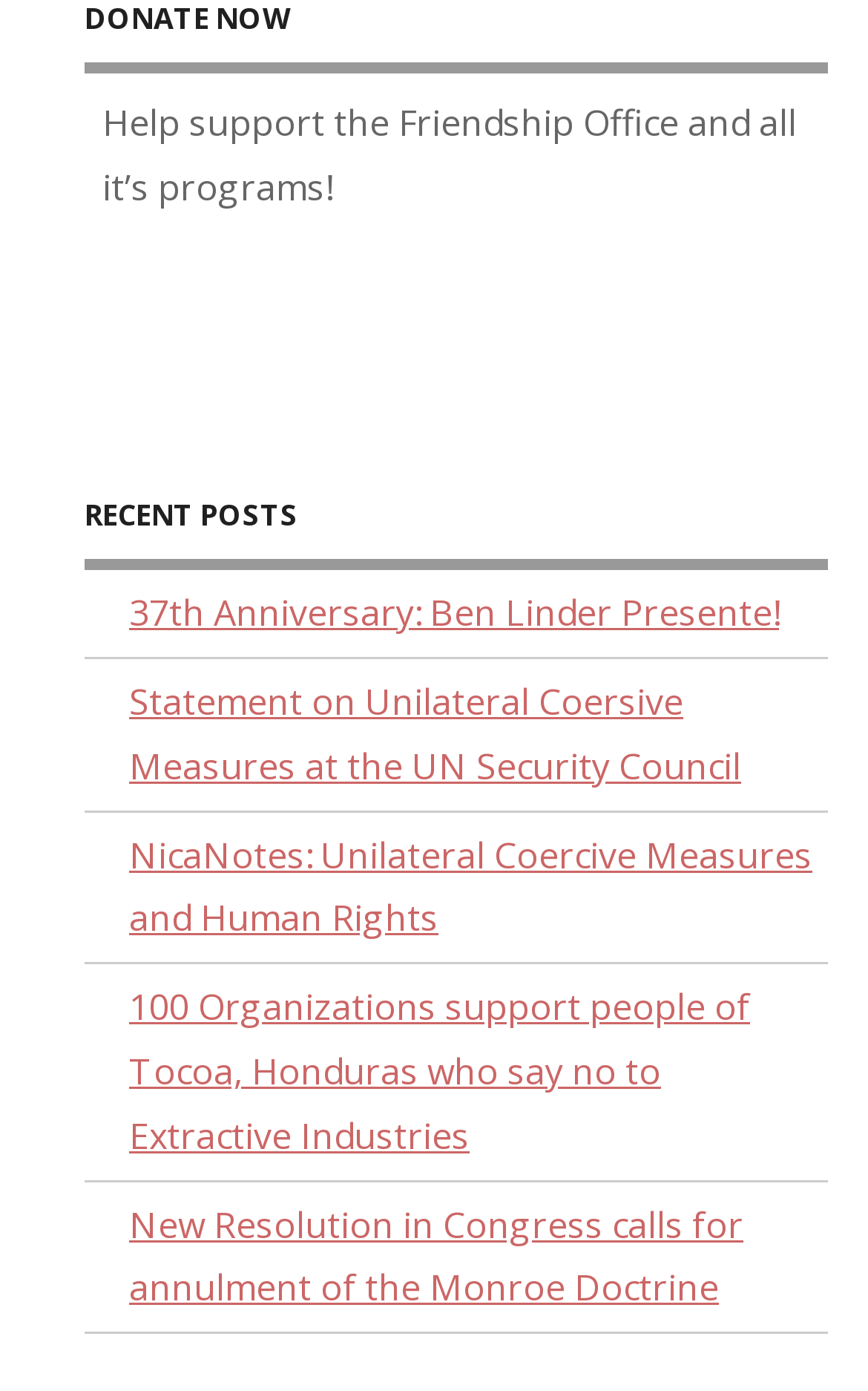What is the topic of the first recent post?
Using the image, elaborate on the answer with as much detail as possible.

The first recent post is titled '37th Anniversary: Ben Linder Presente!' which suggests that the topic of the post is the 37th anniversary of Ben Linder.